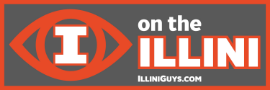Convey a detailed narrative of what is depicted in the image.

The image features a bold and vibrant logo for "IlliniGuys," prominently displayed with the phrase "on the I" situated beneath the stylized letter "I" within an eye motif. The design employs a striking combination of orange and white text against a gray background, enhancing its visibility and impact. This branding encapsulates the spirited essence of the Illini community, appealing to fans and supporters of Illinois sports. For more insights and updates, visit illiniguys.com.